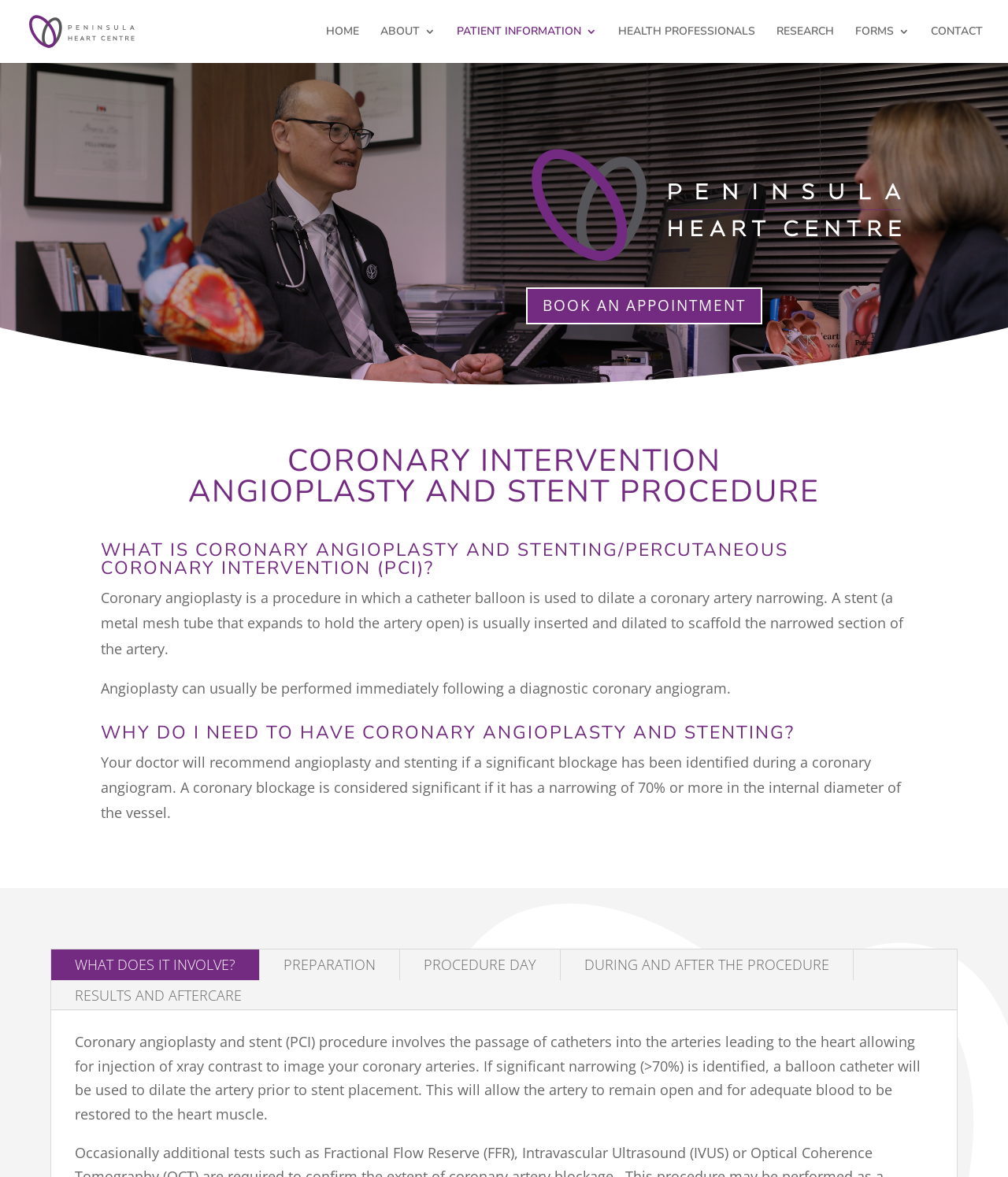Locate the bounding box coordinates of the clickable part needed for the task: "Click on HOME".

[0.323, 0.022, 0.356, 0.054]